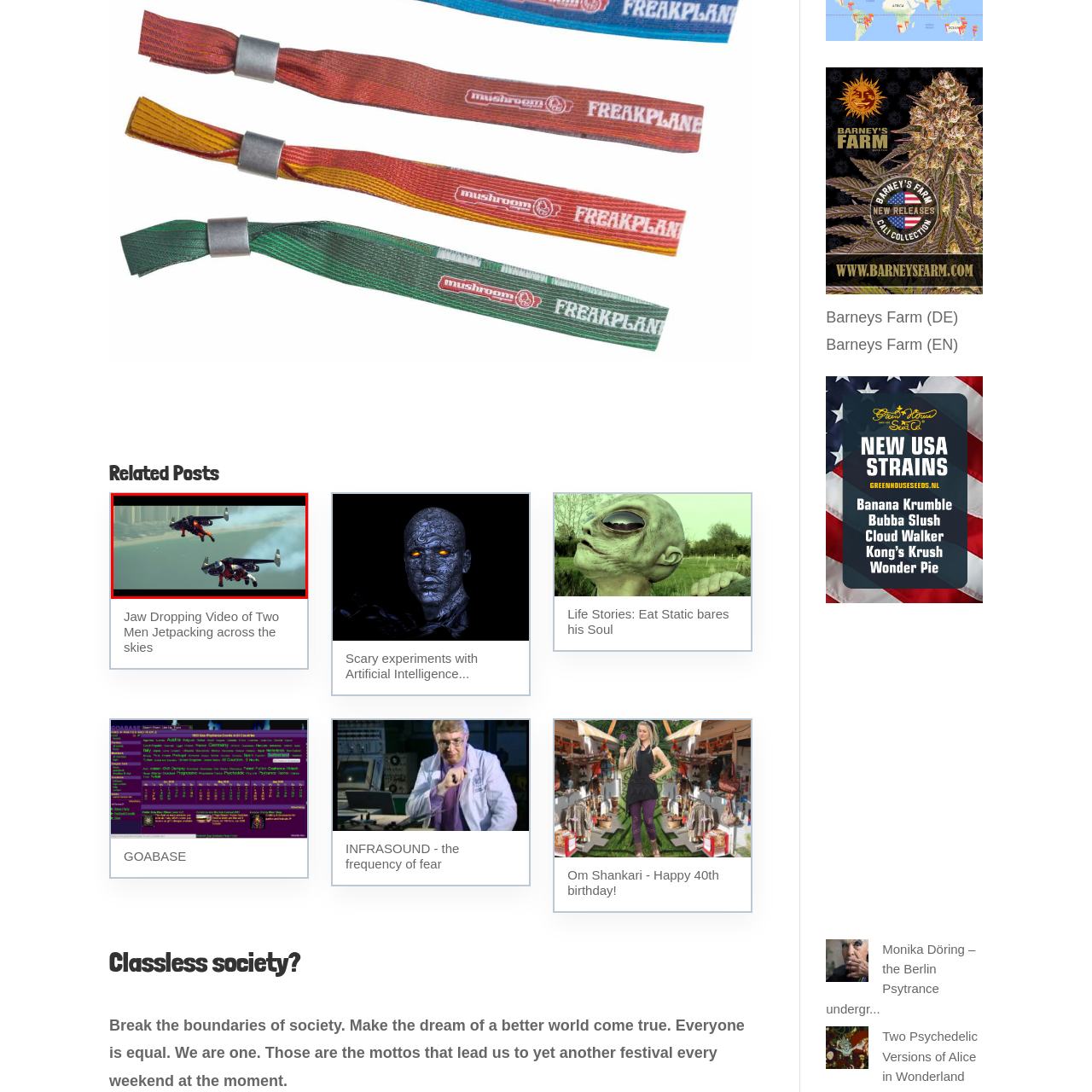View the part of the image marked by the red boundary and provide a one-word or short phrase answer to this question: 
What is the title of the related post?

Jaw Dropping Video of Two Men Jetpacking across the skies